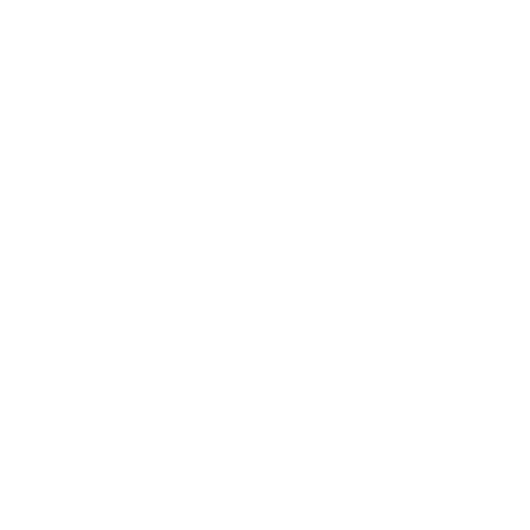What is the material of the Bible's cover?
Kindly offer a detailed explanation using the data available in the image.

The caption describes the Bible as having a 'faux leather cover', which gives it a sophisticated touch and makes it an ideal addition to any collection or a thoughtful gift.